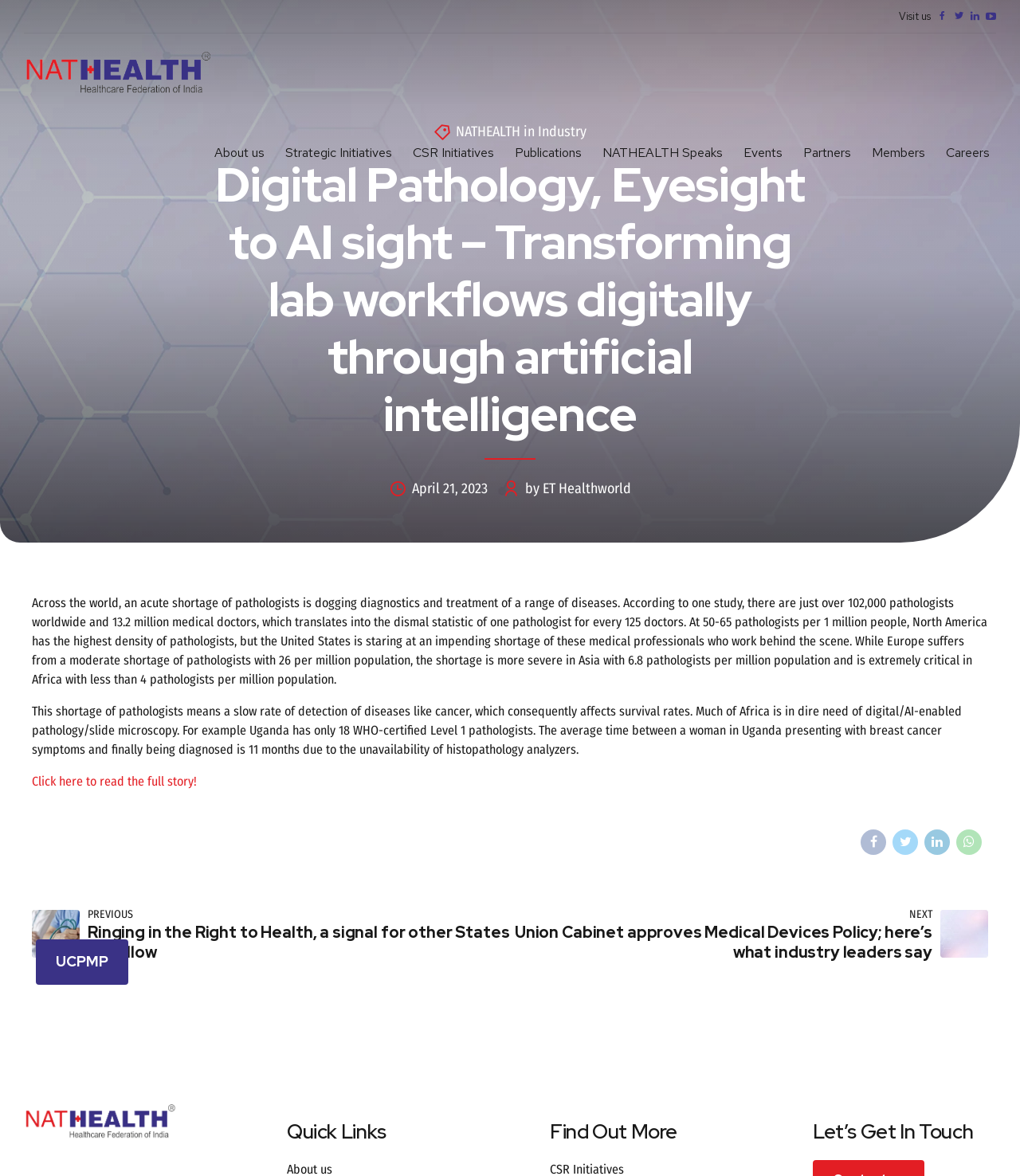Determine the bounding box coordinates of the clickable element necessary to fulfill the instruction: "Contact through Let’s Get In Touch". Provide the coordinates as four float numbers within the 0 to 1 range, i.e., [left, top, right, bottom].

[0.797, 0.953, 0.977, 0.973]